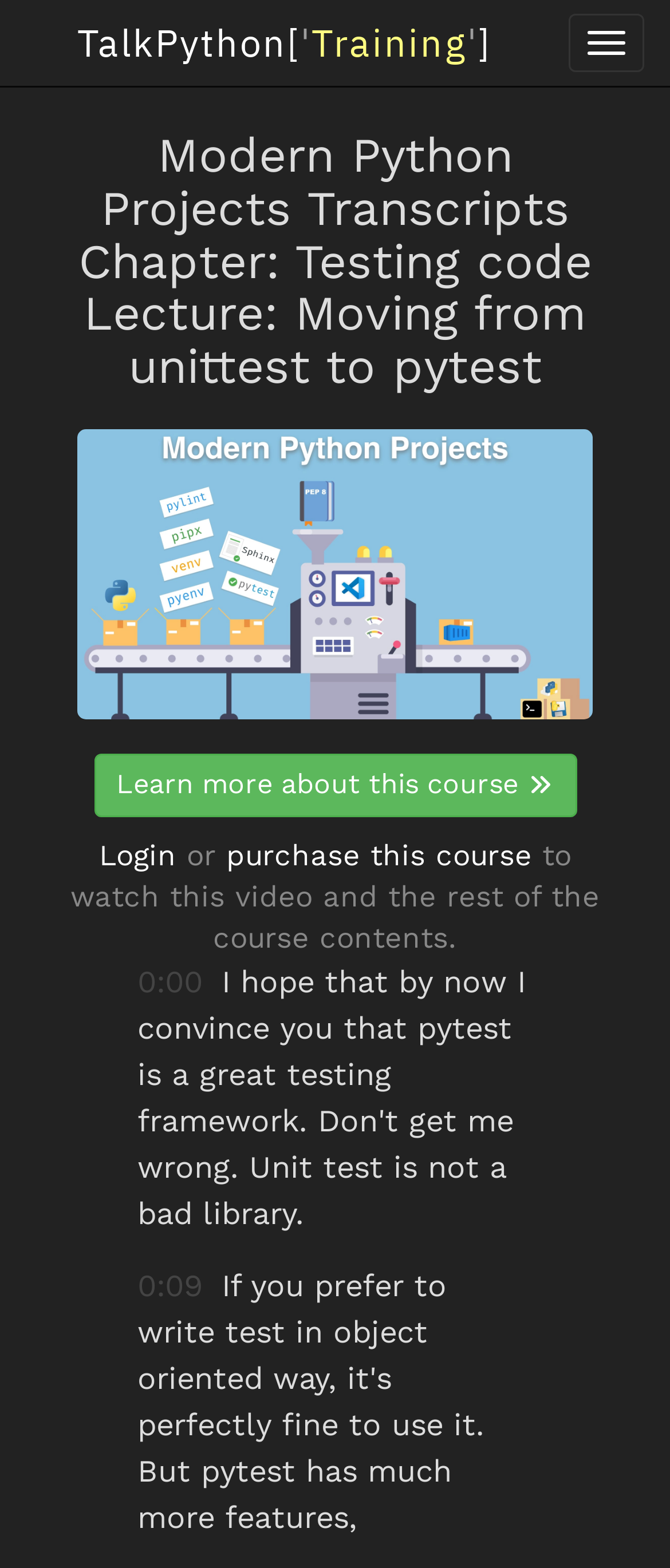What action can be taken to access the course contents?
Analyze the image and provide a thorough answer to the question.

The webpage has links to 'Login' and 'purchase this course', which suggests that users need to either log in or purchase the course to access the course contents.